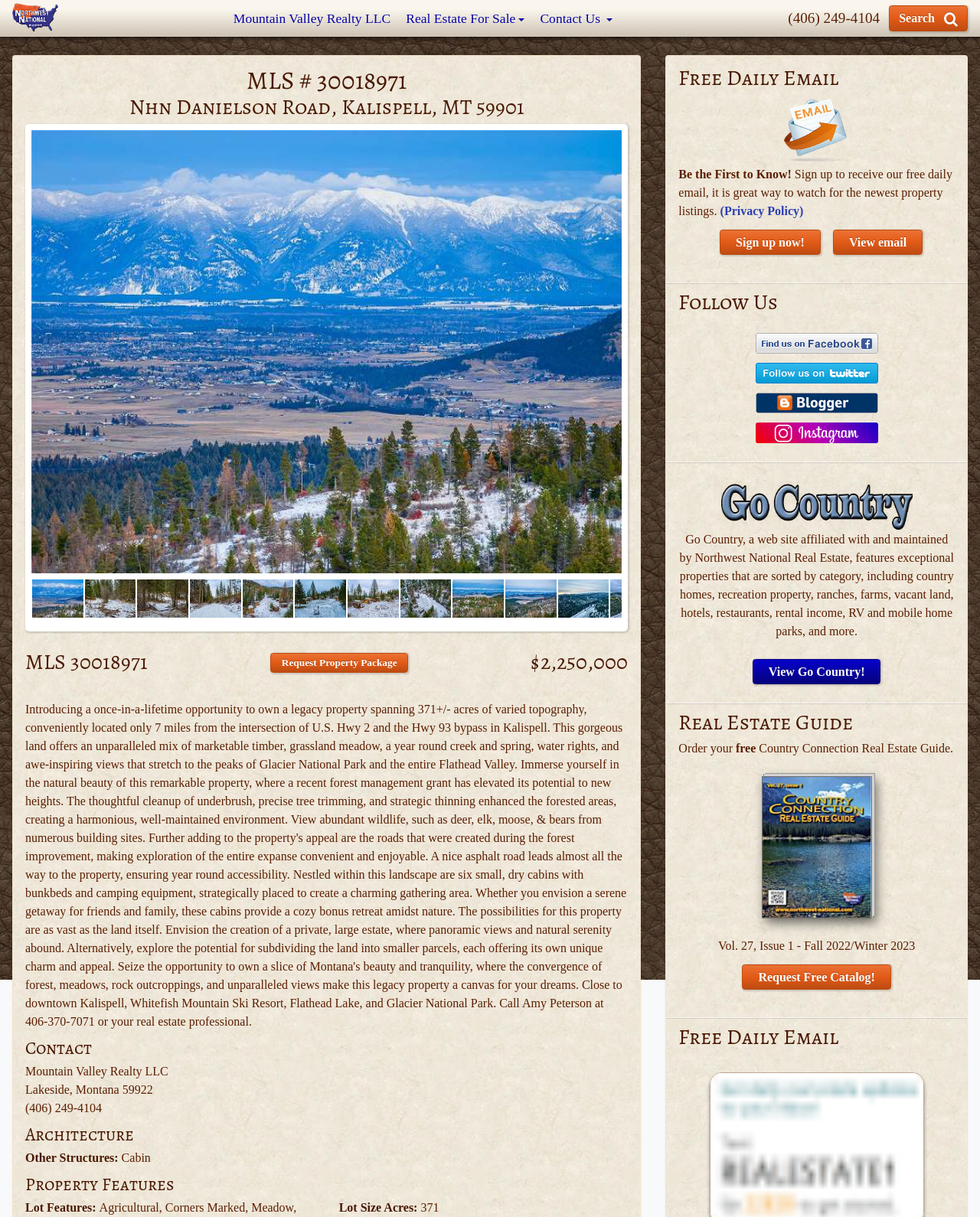What is the size of the lot in acres?
Answer the question with just one word or phrase using the image.

371